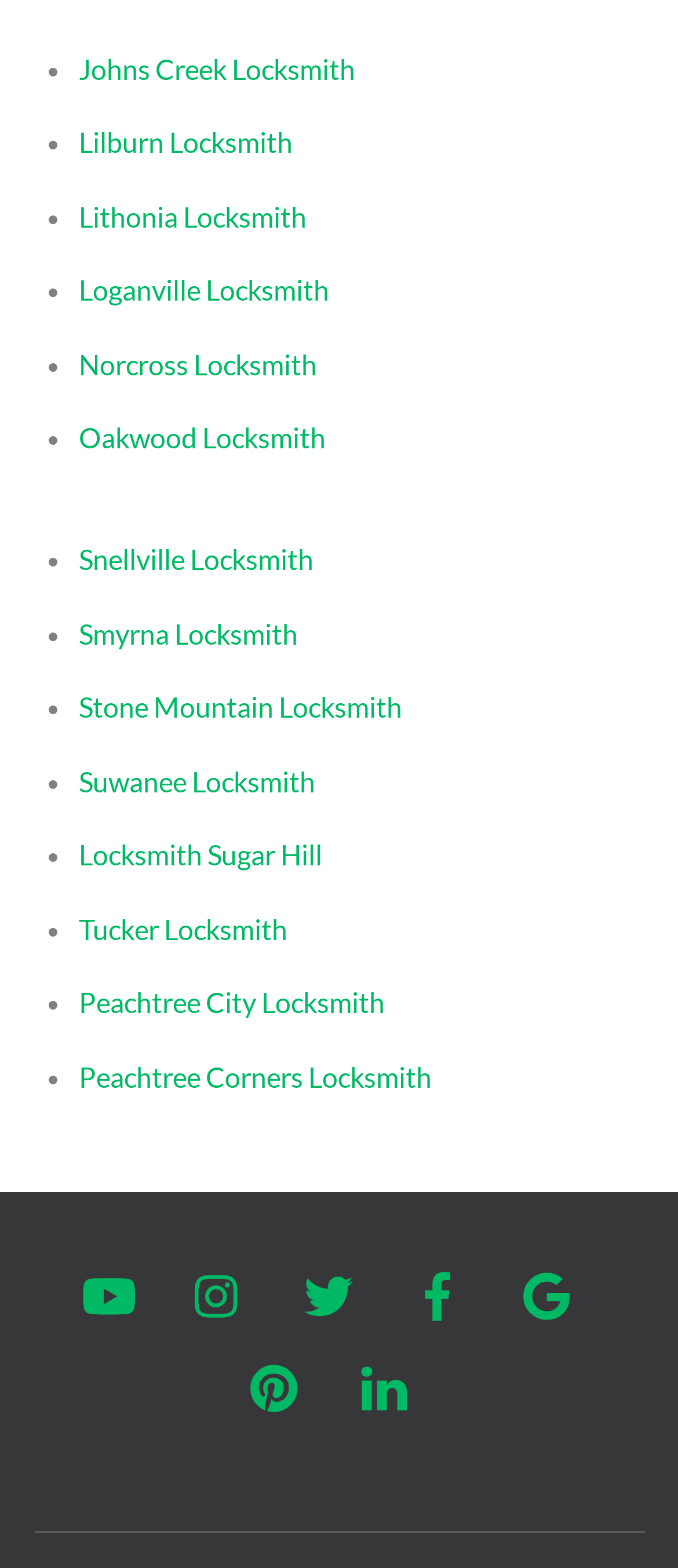Find the bounding box coordinates of the element you need to click on to perform this action: 'Check out Peachtree City Locksmith'. The coordinates should be represented by four float values between 0 and 1, in the format [left, top, right, bottom].

[0.116, 0.629, 0.568, 0.65]